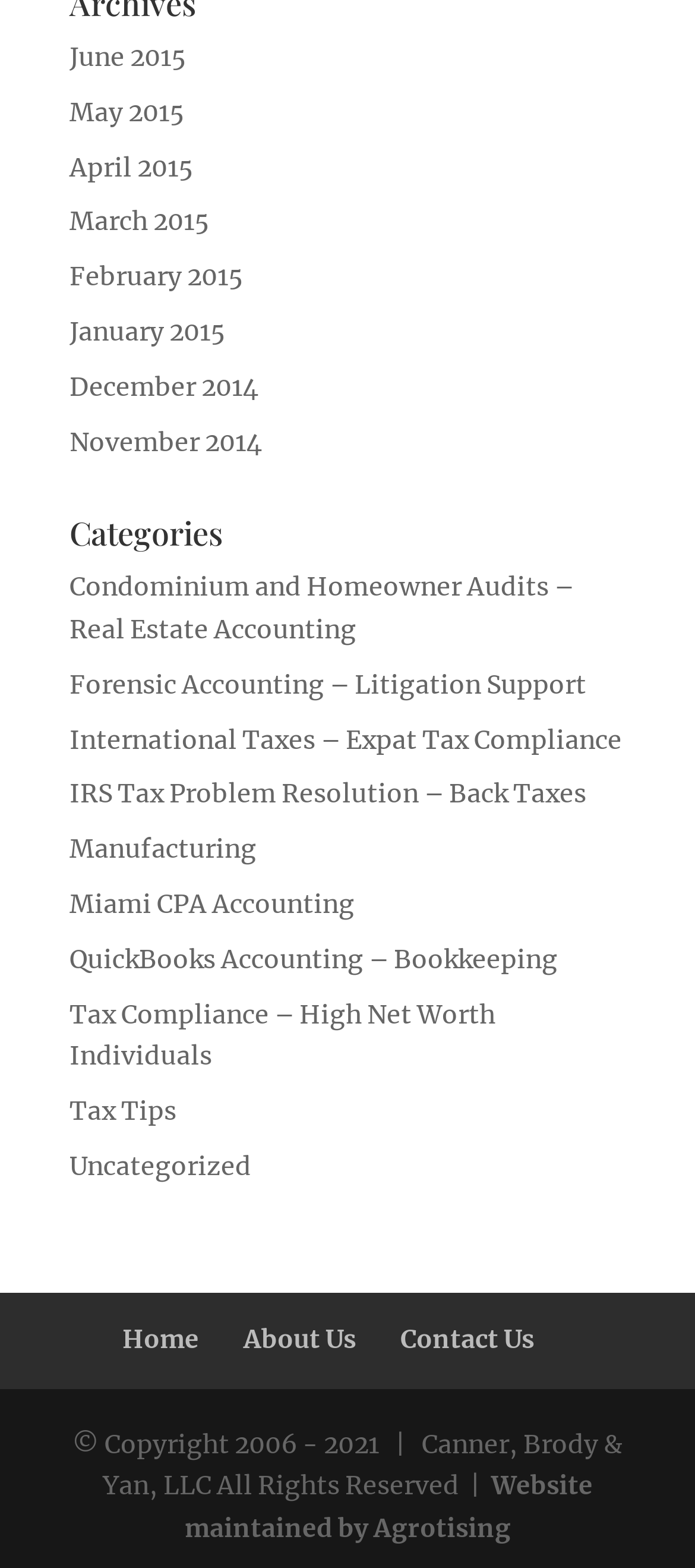From the webpage screenshot, predict the bounding box of the UI element that matches this description: "April 2015".

[0.1, 0.096, 0.277, 0.117]